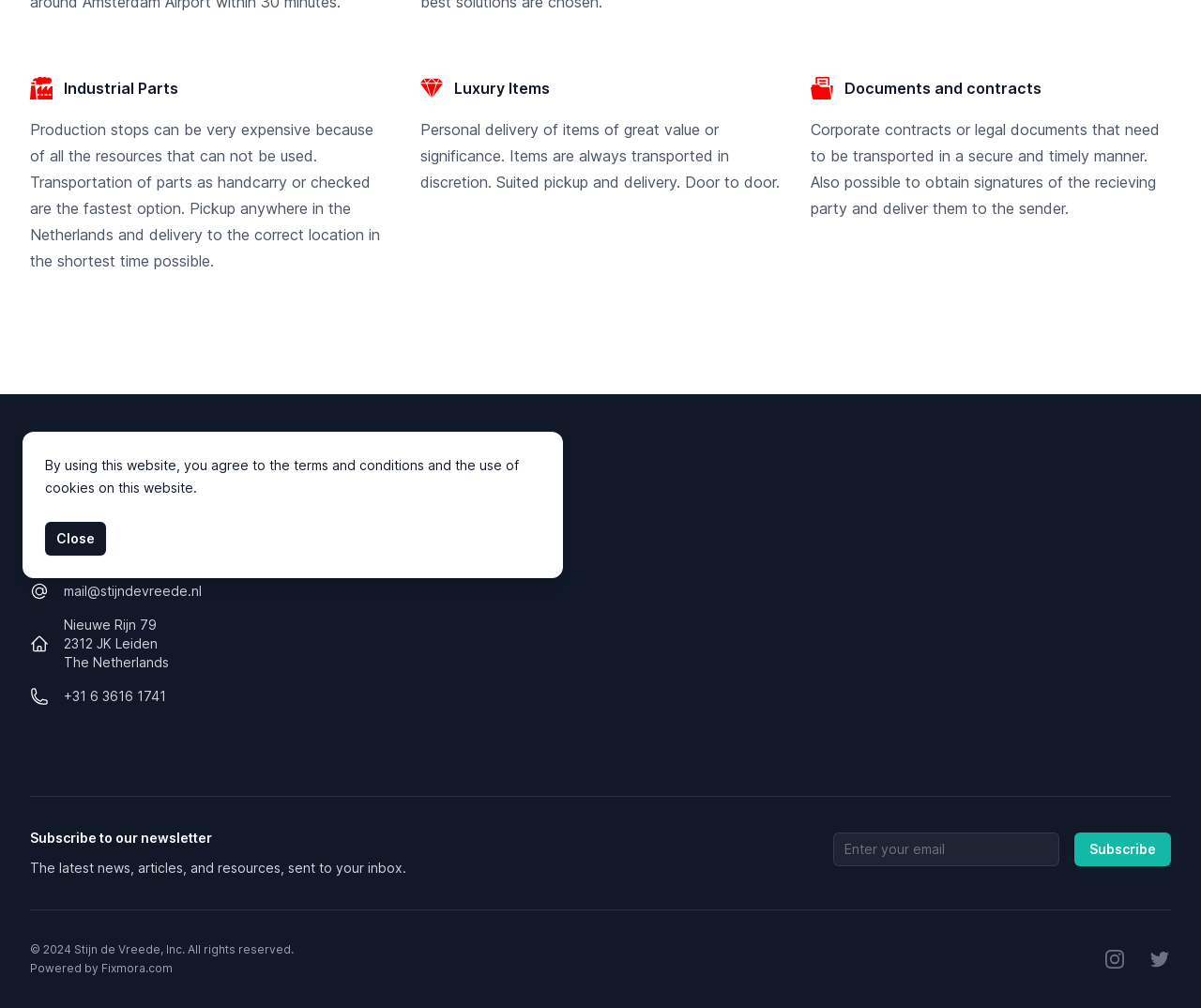Using the webpage screenshot, locate the HTML element that fits the following description and provide its bounding box: "Instagram".

[0.919, 0.94, 0.938, 0.963]